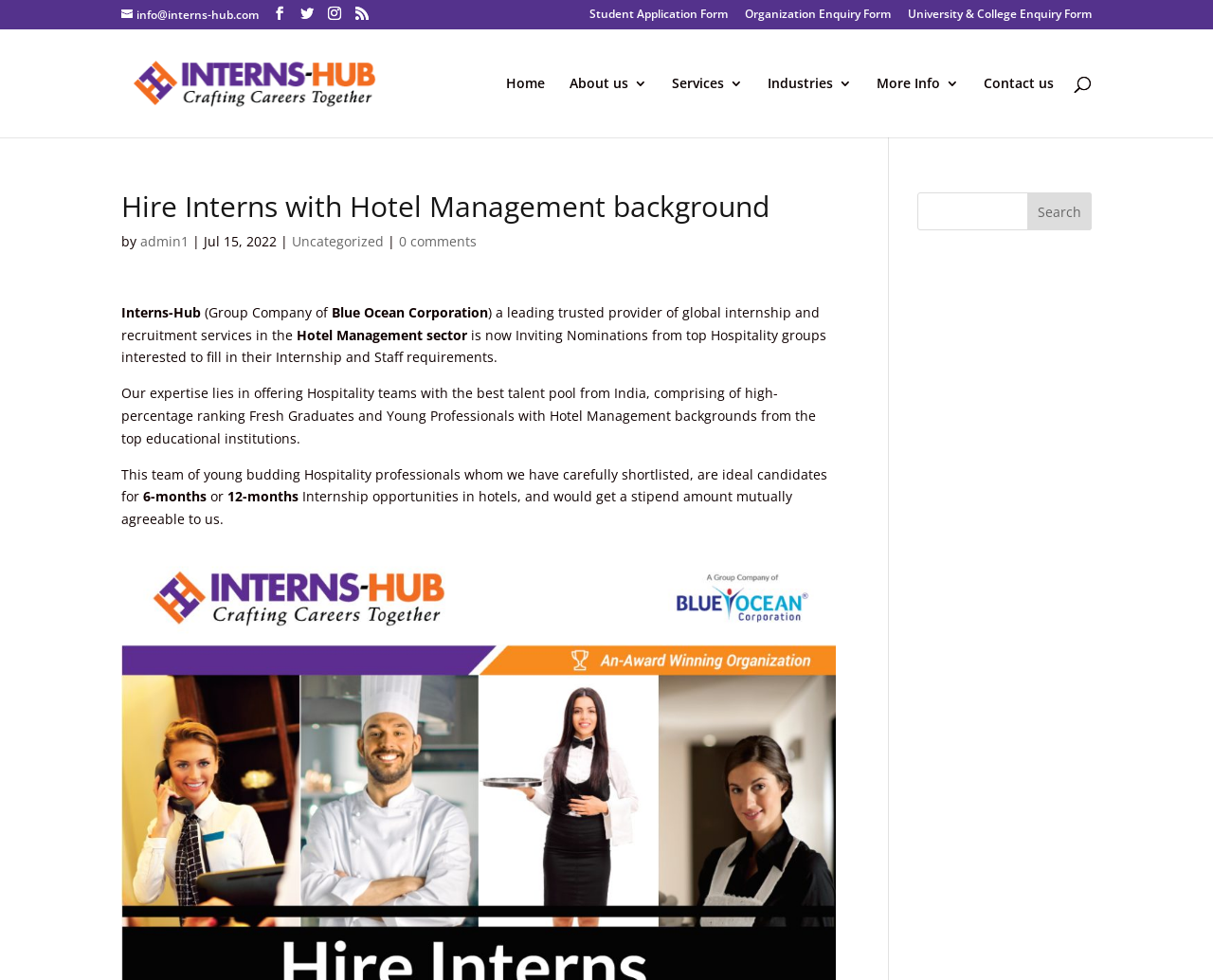How many search boxes are there on the webpage?
Look at the image and provide a detailed response to the question.

I counted the number of search boxes on the webpage by analyzing the structure of the webpage. Specifically, I found two search boxes, one at the top of the webpage and another at the bottom, which are represented by the search element IDs 111 and 235 respectively.